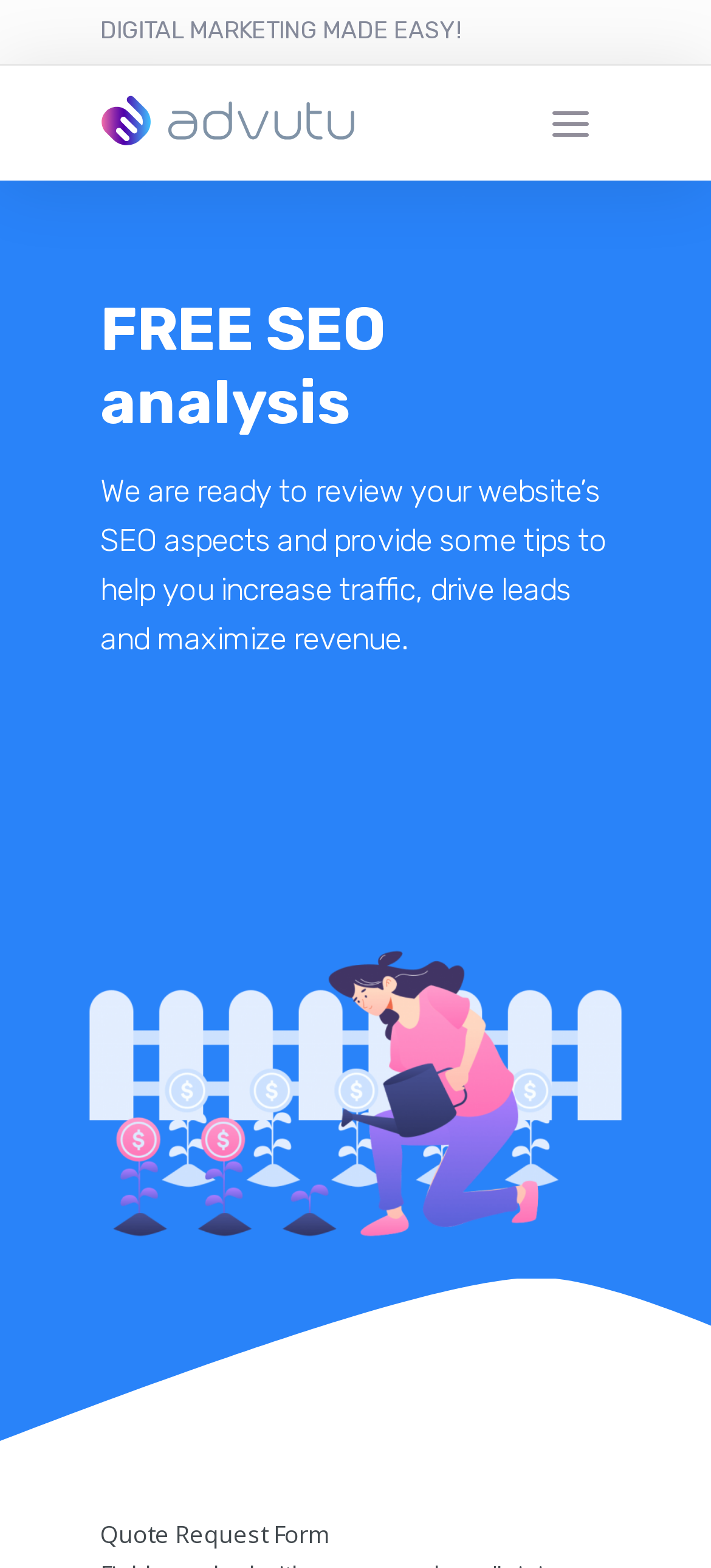Determine the bounding box for the HTML element described here: "<img src="https://advutu.com/assets/uploads/logo.svg" alt="" title="" />". The coordinates should be given as [left, top, right, bottom] with each number being a float between 0 and 1.

[0.141, 0.075, 0.5, 0.098]